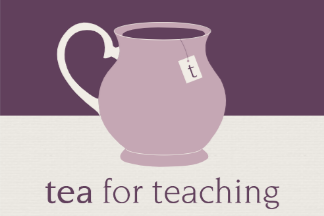Provide a brief response to the question using a single word or phrase: 
What is the phrase displayed below the teapot?

Tea for teaching